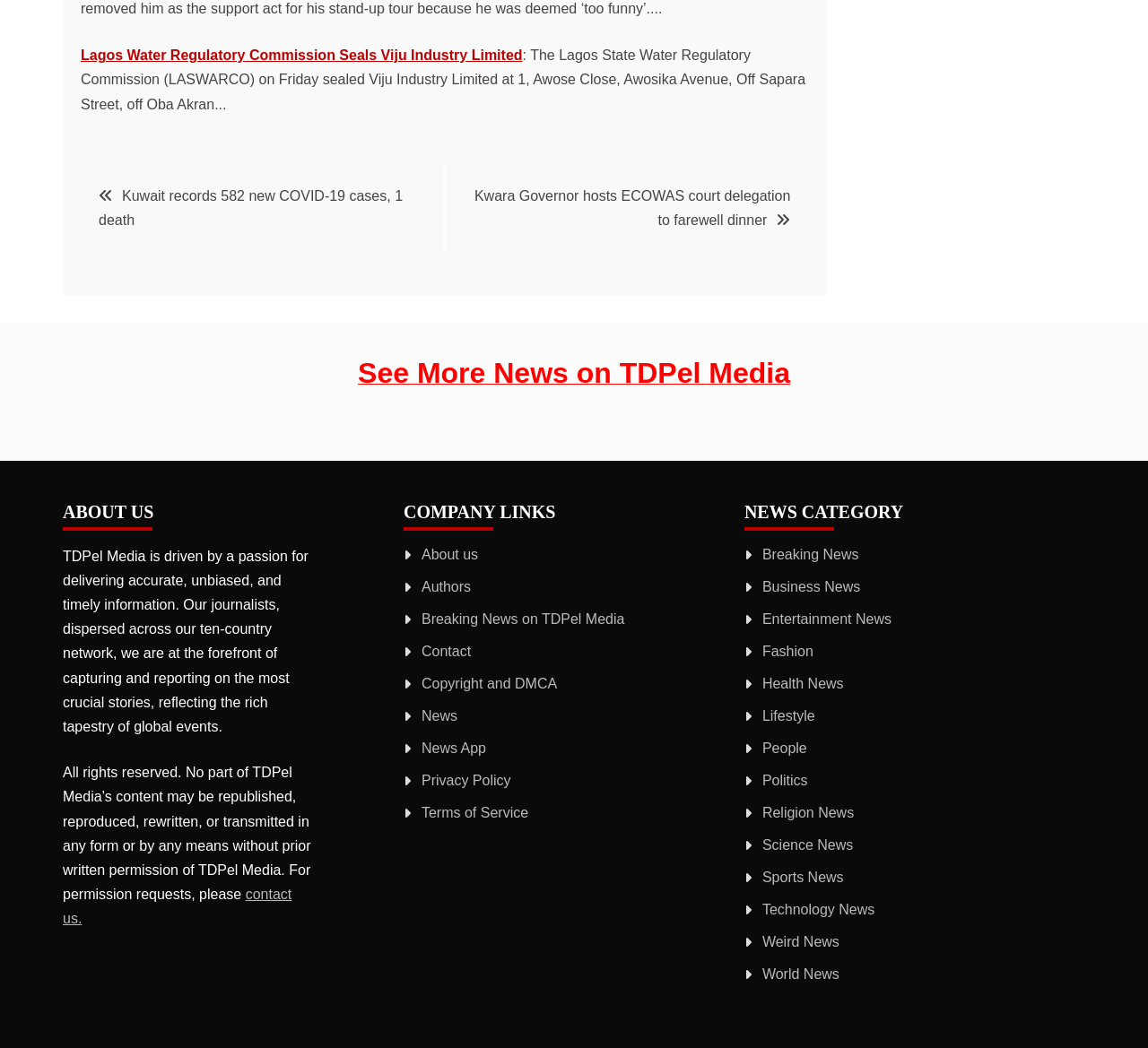Locate the coordinates of the bounding box for the clickable region that fulfills this instruction: "Read articles from January 2023".

None